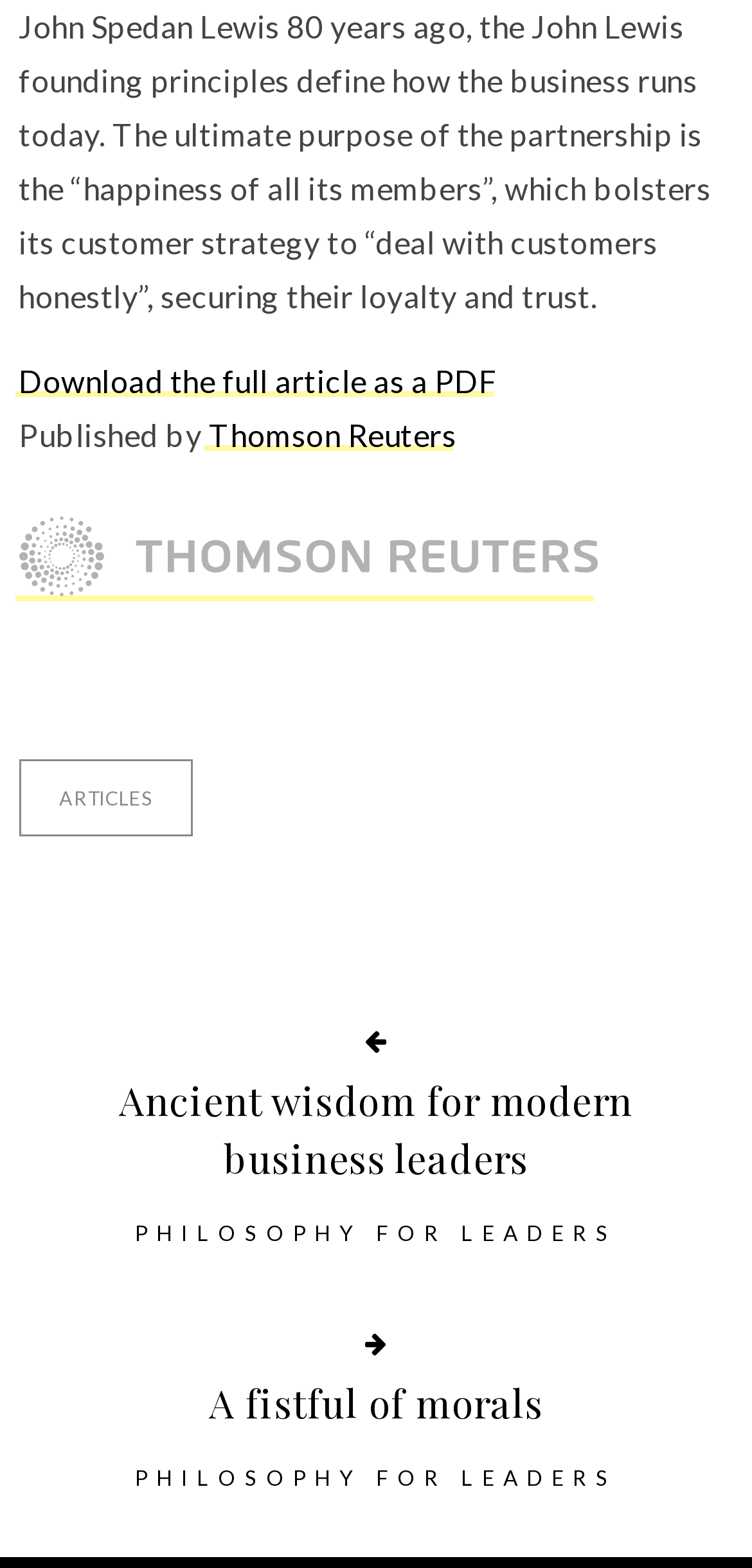What is the topic of the first article?
Please answer using one word or phrase, based on the screenshot.

Ancient wisdom for modern business leaders